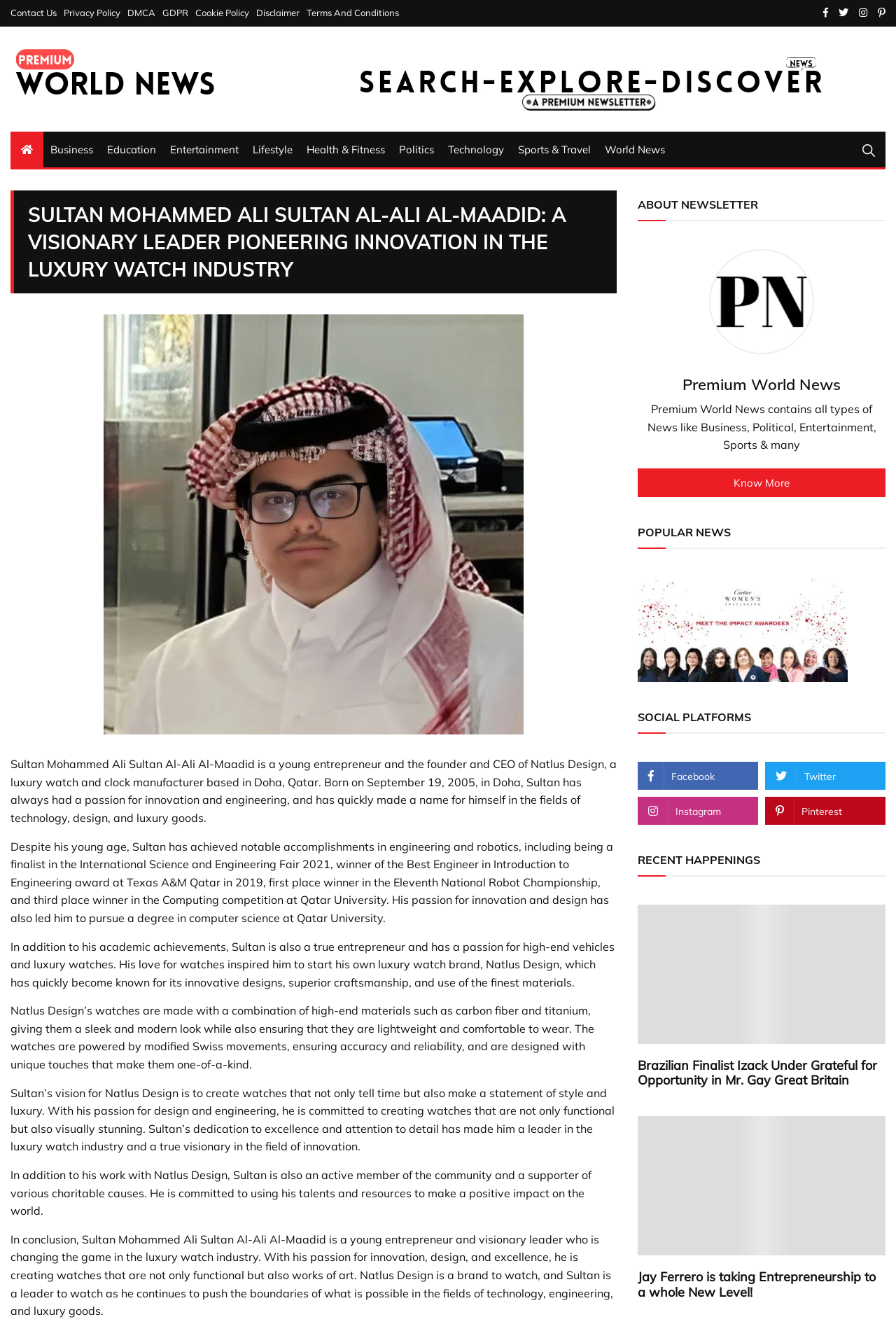Identify the bounding box coordinates of the part that should be clicked to carry out this instruction: "View Sultan Mohammed Ali Sultan Al-Ali Al-Maadid's profile".

[0.012, 0.144, 0.688, 0.997]